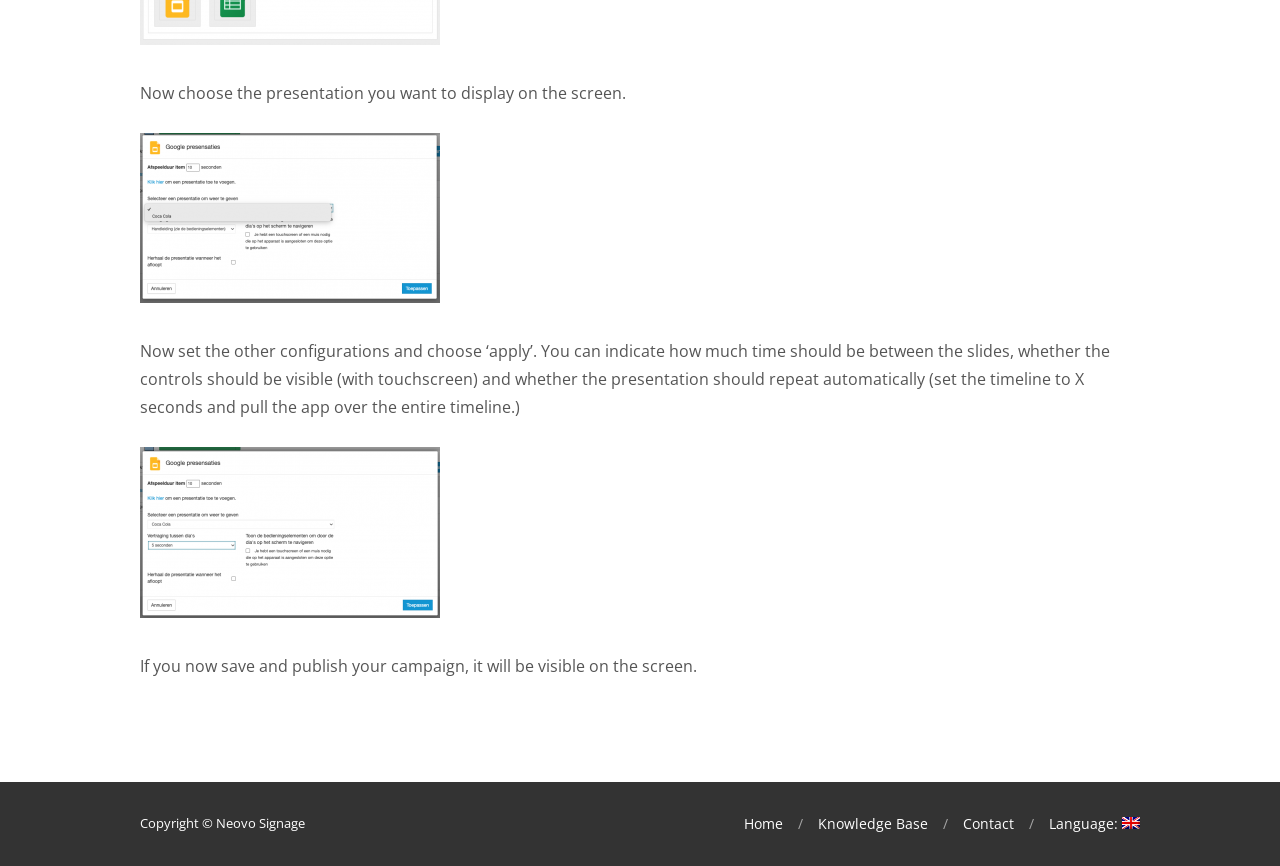Carefully examine the image and provide an in-depth answer to the question: What is the copyright information on this webpage?

The static text element at the bottom of the page indicates that the copyright belongs to Neovo Signage.